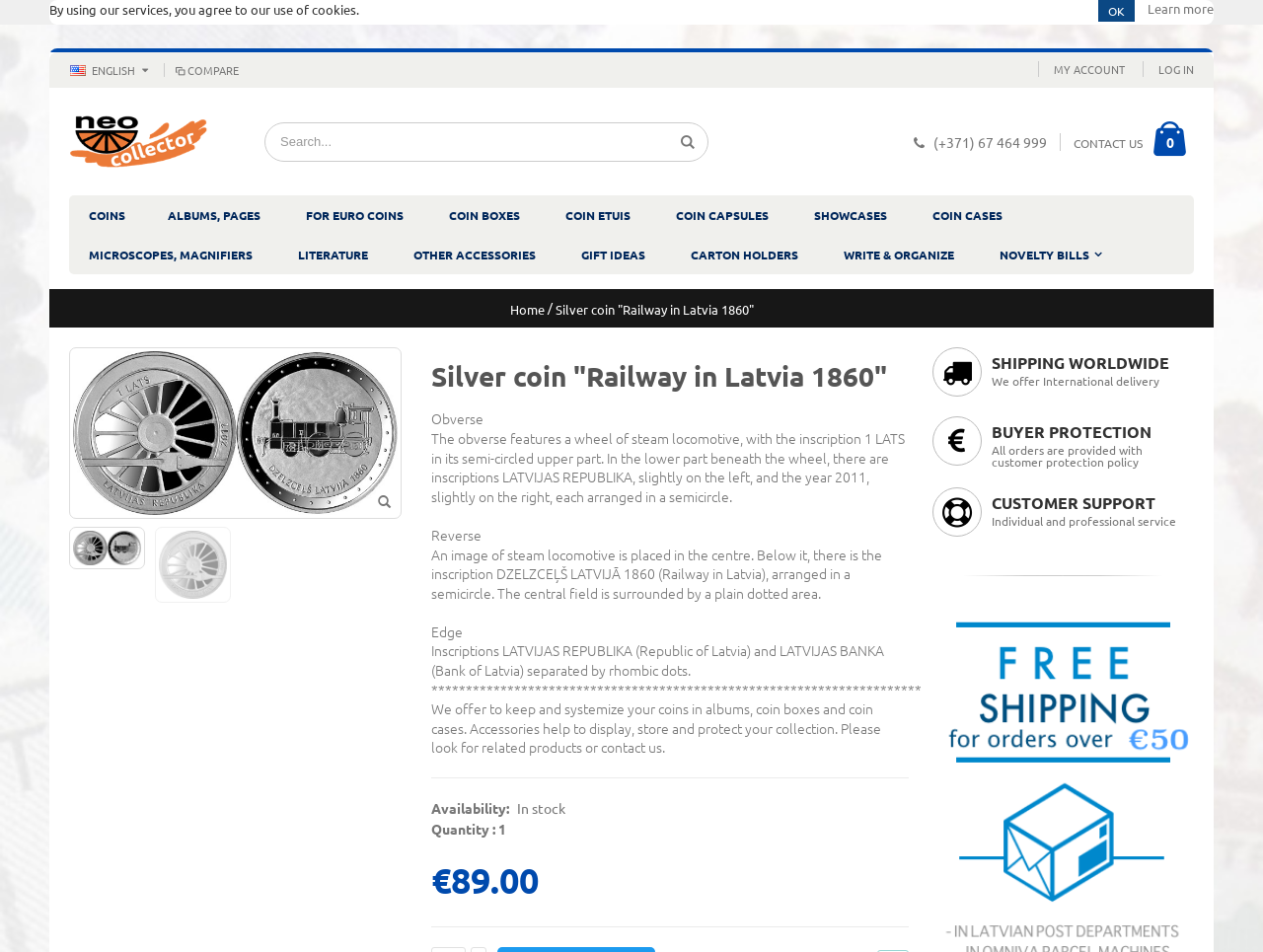Extract the bounding box of the UI element described as: "My Account".

[0.834, 0.064, 0.891, 0.081]